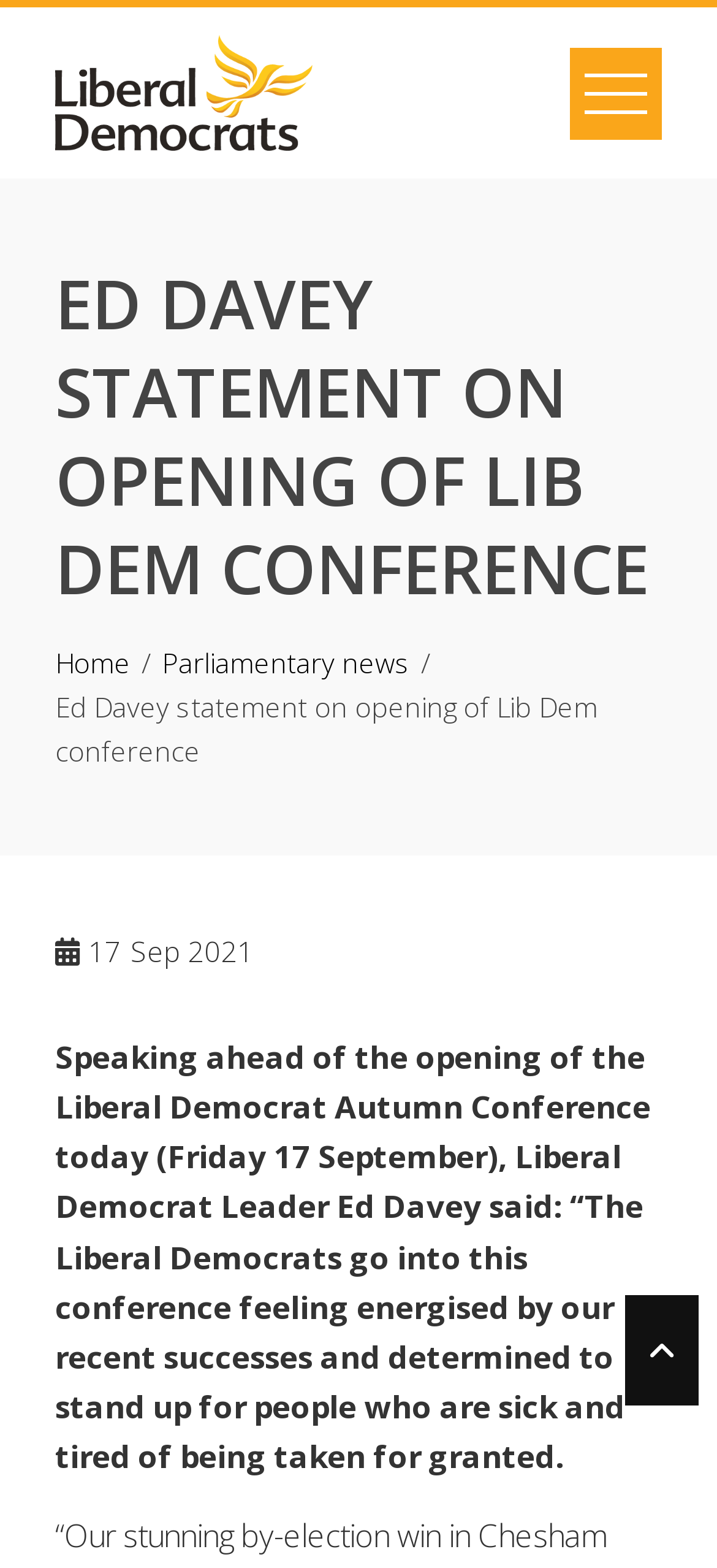Use a single word or phrase to answer the question: What is the navigation section called?

Breadcrumbs